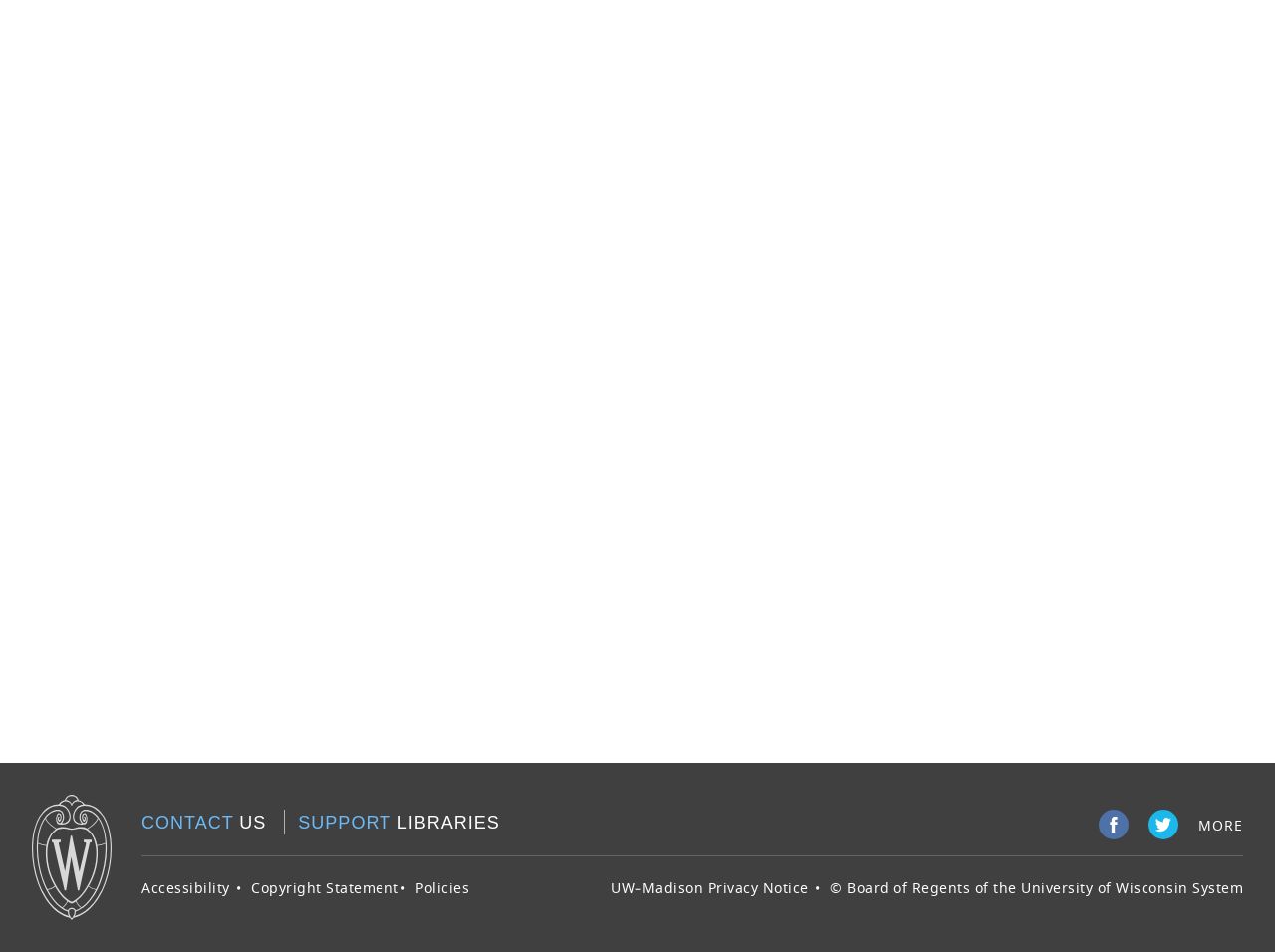Identify and provide the bounding box for the element described by: "University of Wisconsin-Madison".

[0.025, 0.835, 0.103, 0.966]